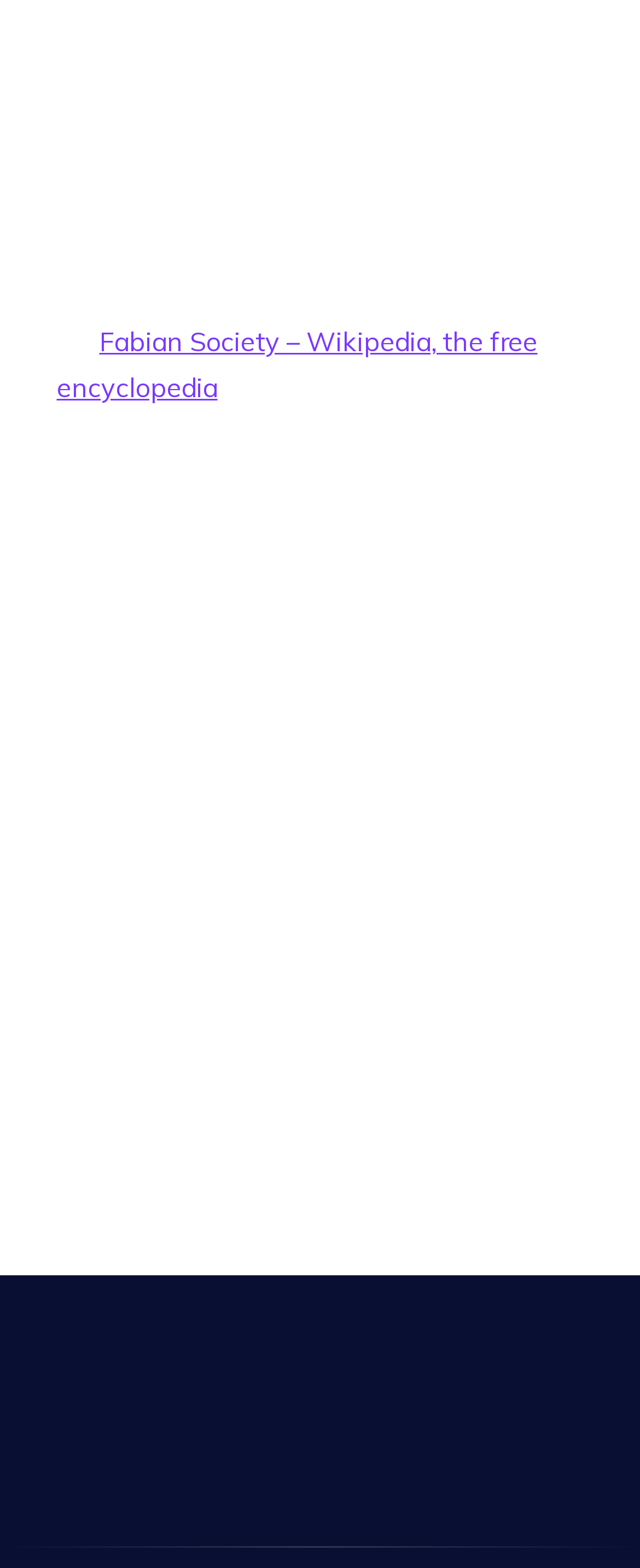Locate the bounding box coordinates of the area that needs to be clicked to fulfill the following instruction: "Read about Fabian Society". The coordinates should be in the format of four float numbers between 0 and 1, namely [left, top, right, bottom].

[0.088, 0.207, 0.84, 0.258]